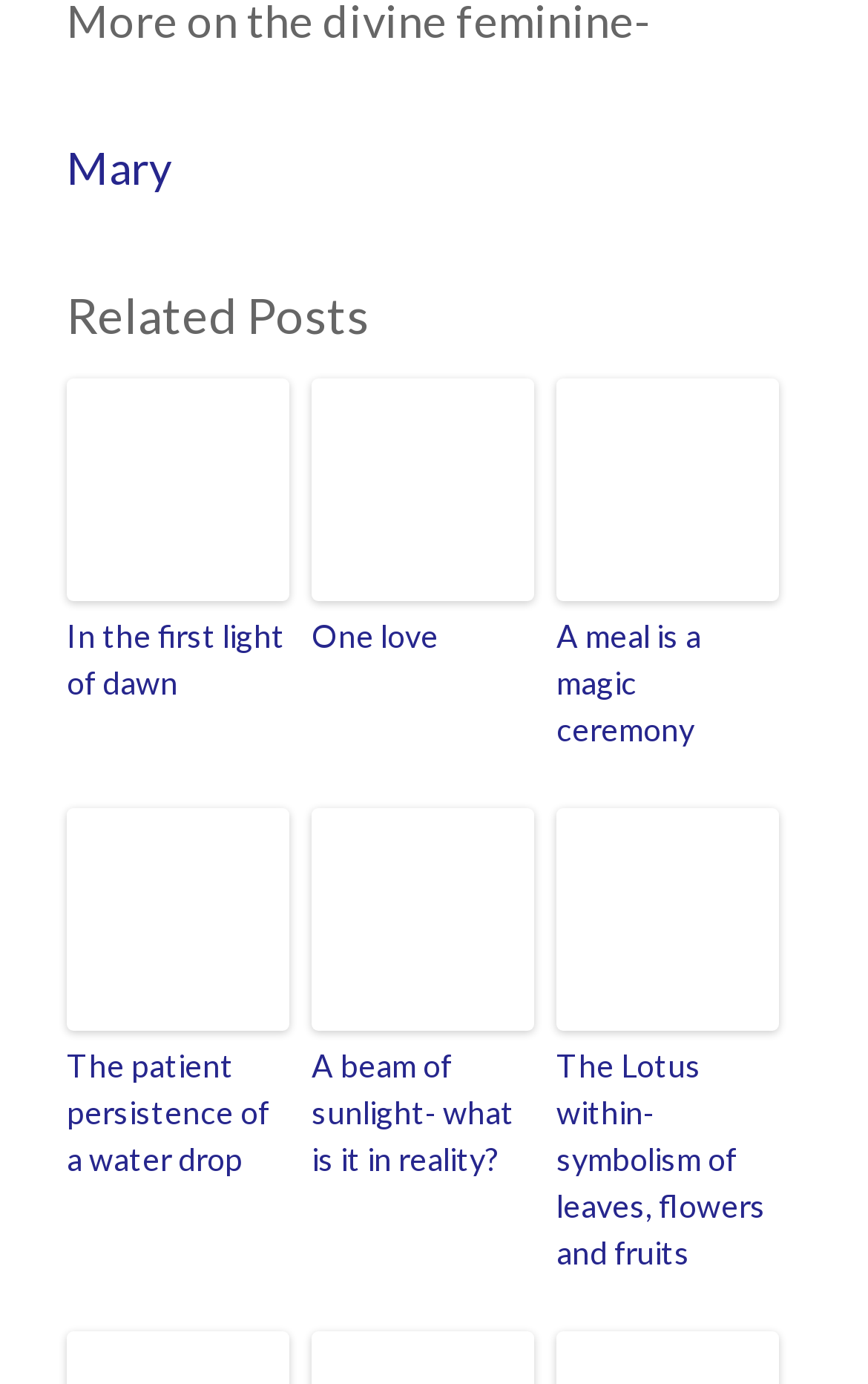Provide the bounding box coordinates for the area that should be clicked to complete the instruction: "read the article 'A meal is a magic ceremony'".

[0.641, 0.273, 0.897, 0.434]